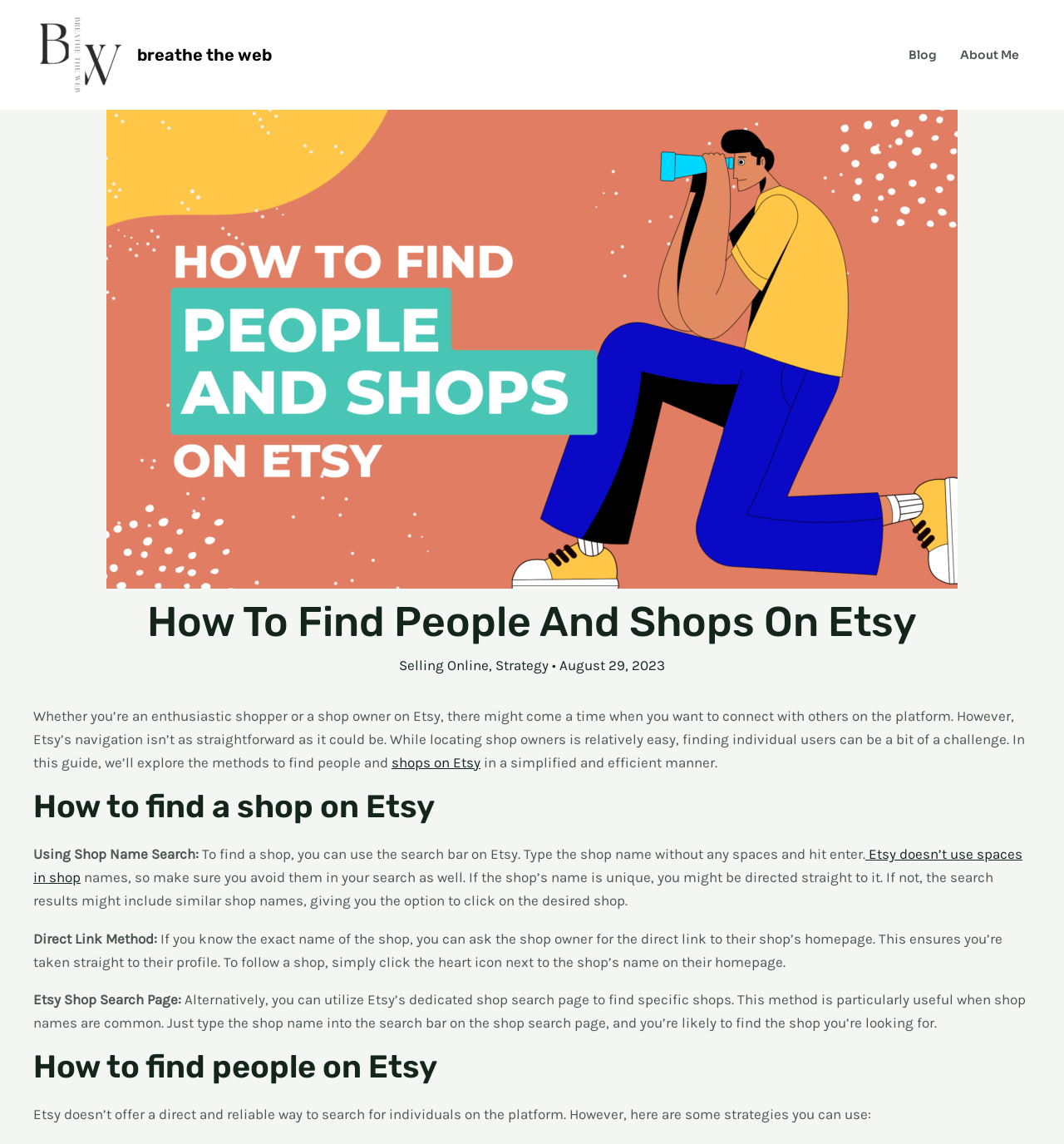Pinpoint the bounding box coordinates for the area that should be clicked to perform the following instruction: "Find shops on Etsy".

[0.368, 0.659, 0.452, 0.673]